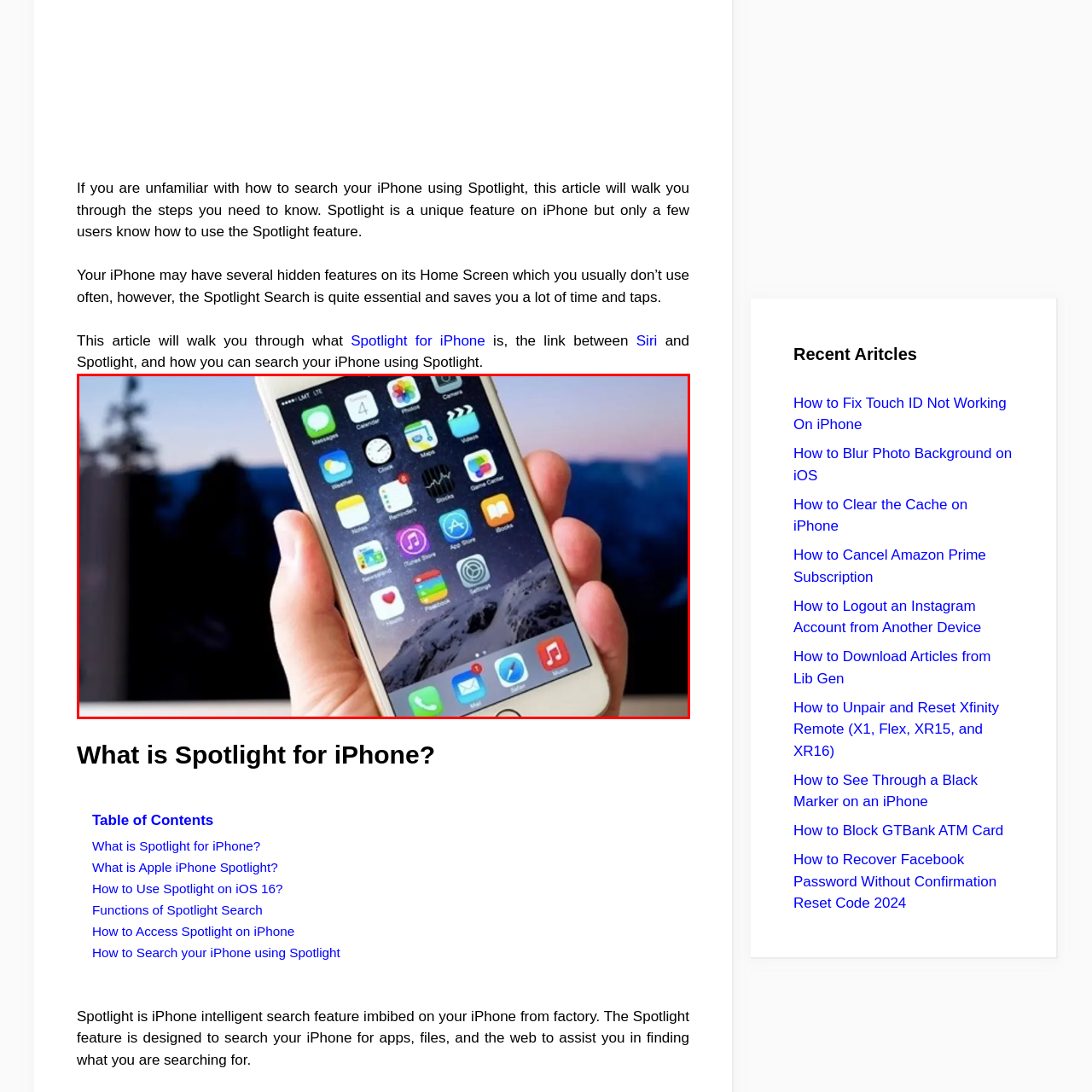Check the image highlighted by the red rectangle and provide a single word or phrase for the question:
What is the purpose of the Spotlight feature?

Efficient search